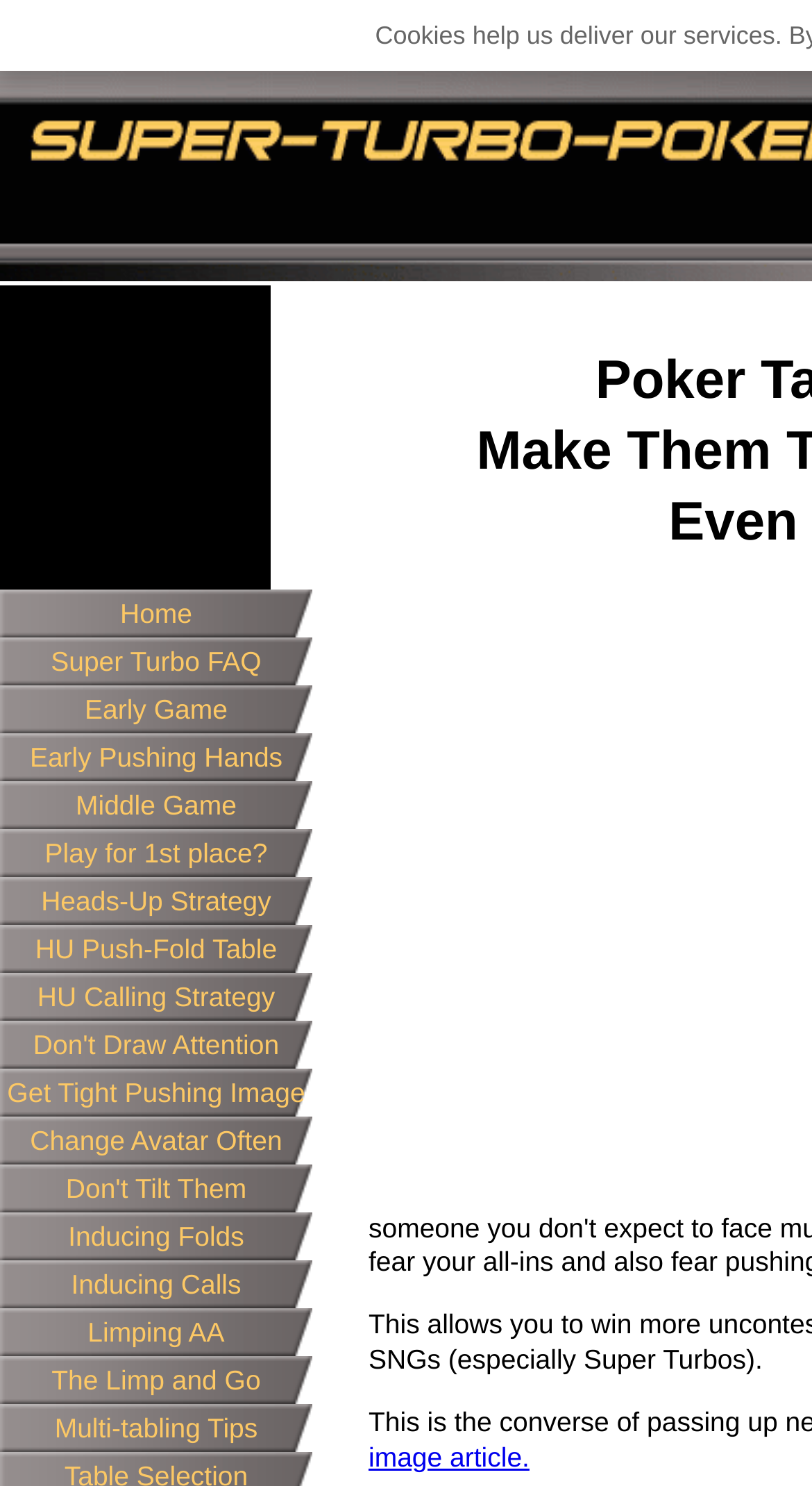Using the provided description: "Home", find the bounding box coordinates of the corresponding UI element. The output should be four float numbers between 0 and 1, in the format [left, top, right, bottom].

[0.0, 0.397, 0.385, 0.429]